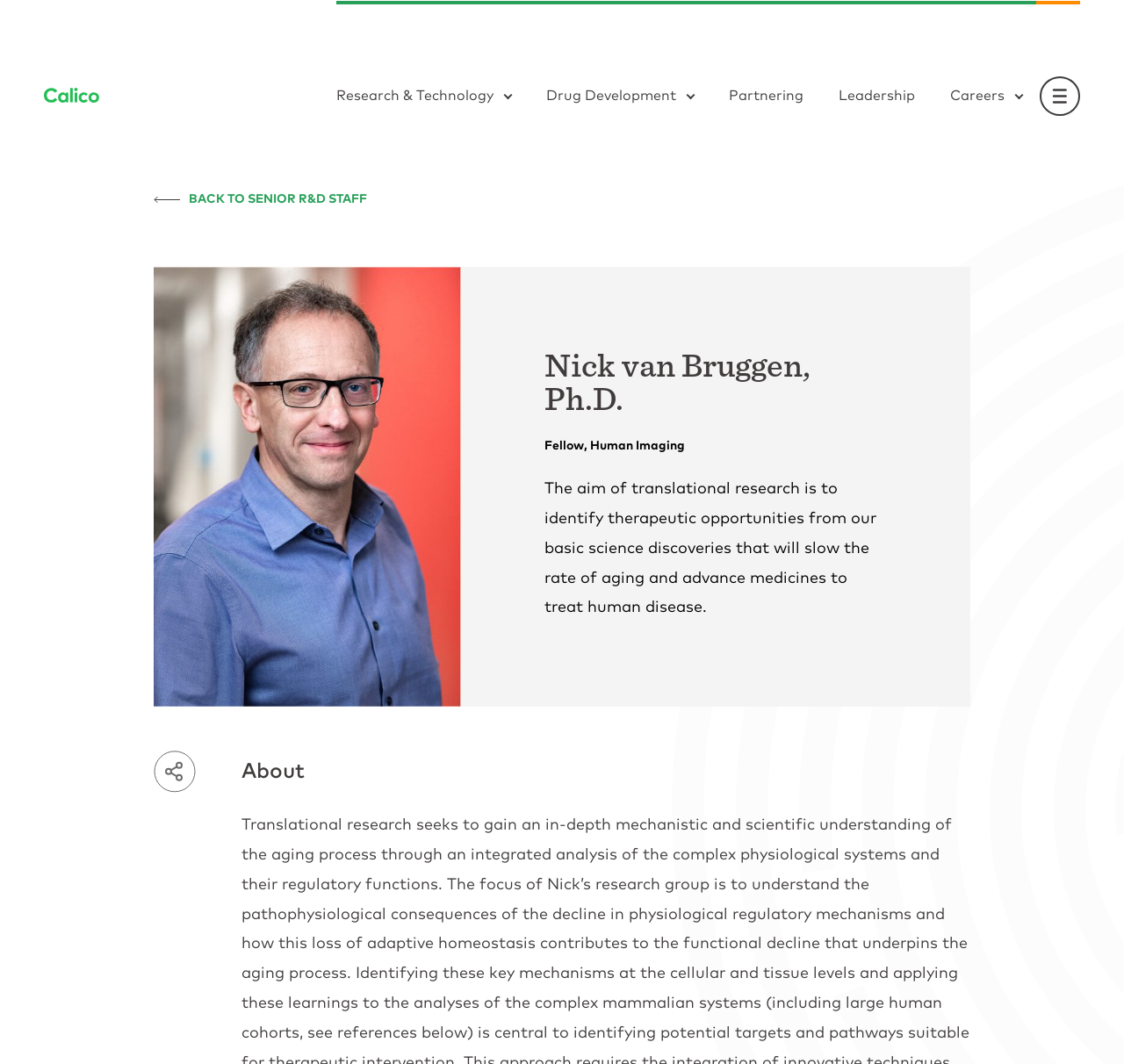Please identify the bounding box coordinates of the element's region that needs to be clicked to fulfill the following instruction: "Click on Calico". The bounding box coordinates should consist of four float numbers between 0 and 1, i.e., [left, top, right, bottom].

[0.039, 0.084, 0.088, 0.099]